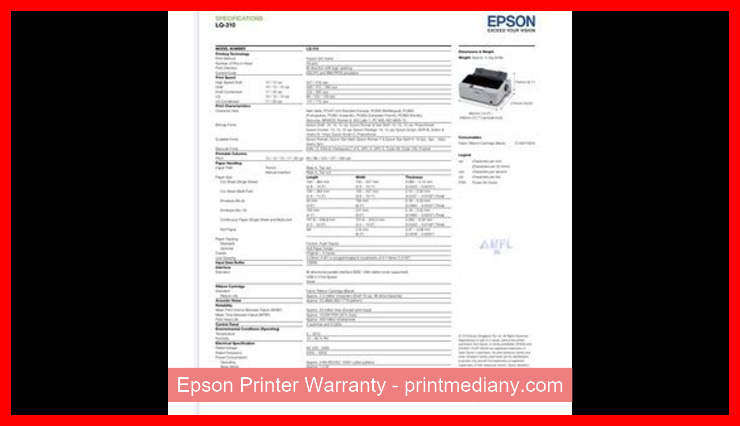What is the purpose of the red border?
Kindly answer the question with as much detail as you can.

The red border is a design feature that frames the technical document, making it visually distinct and easy to identify within a webpage focused on printer warranties and specifications.